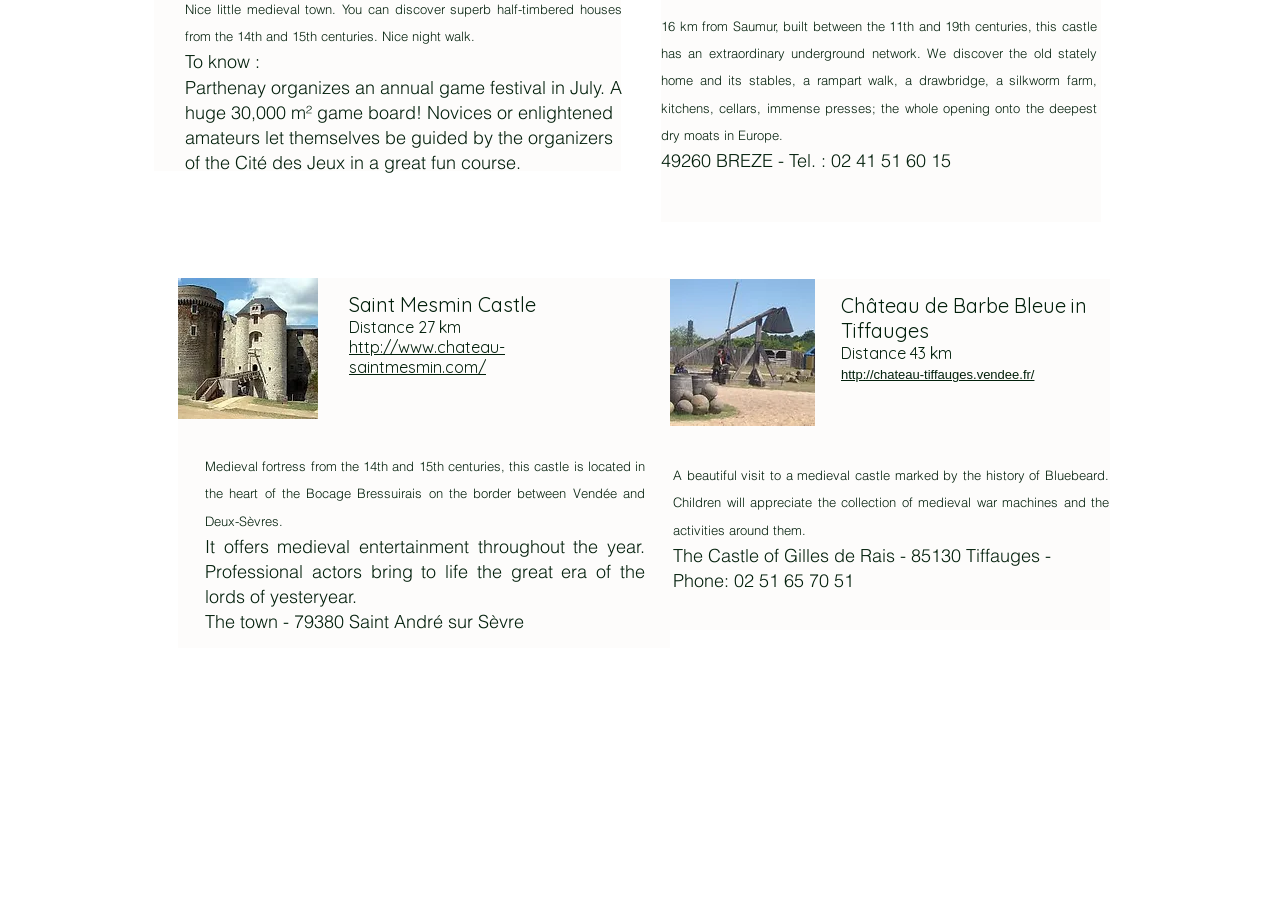Predict the bounding box of the UI element that fits this description: "http://www.chateau-saintmesmin.com/".

[0.273, 0.373, 0.395, 0.417]